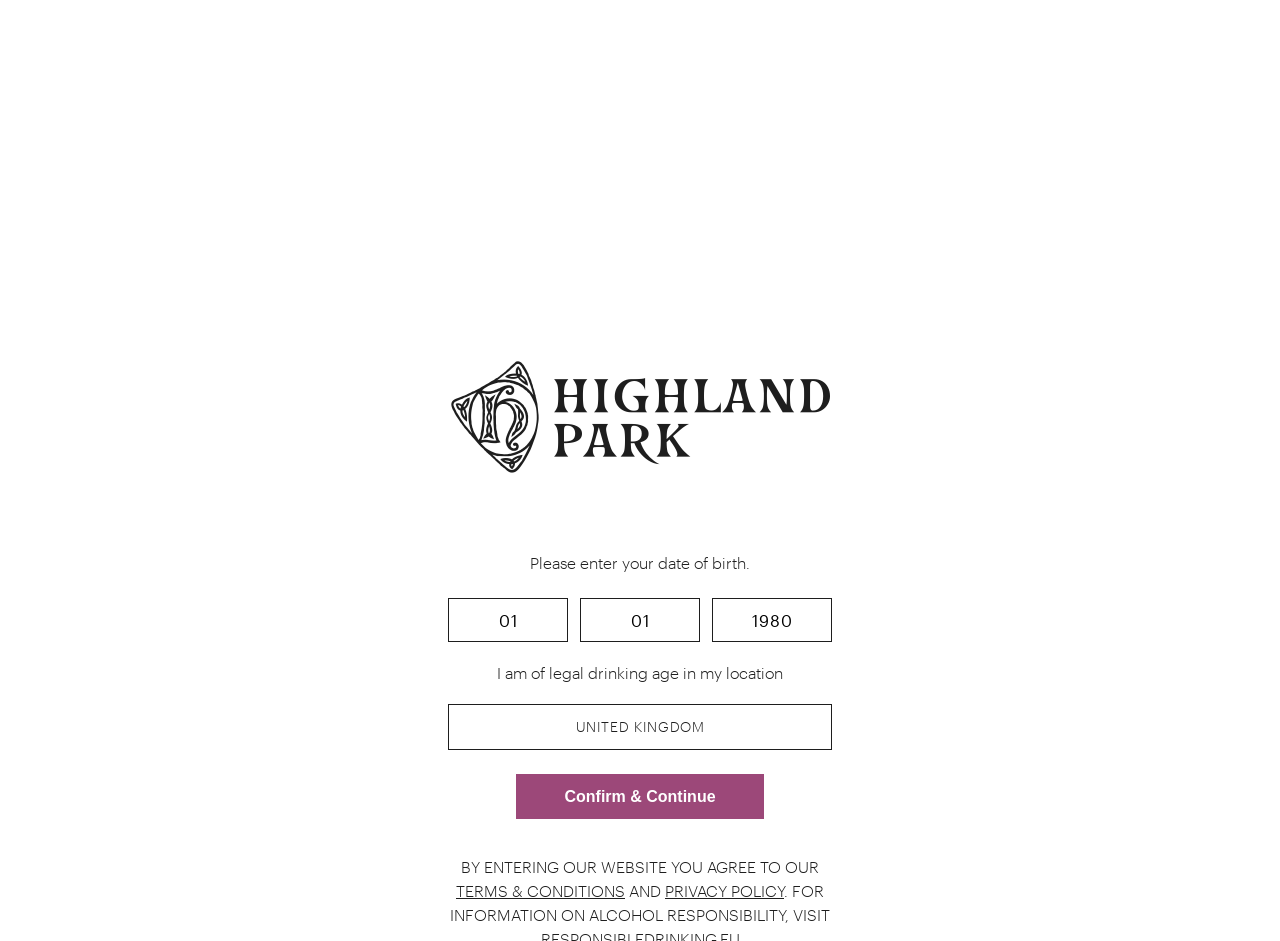Please locate the UI element described by "input value="1980" aria-label="Year" placeholder="YYYY"" and provide its bounding box coordinates.

[0.556, 0.636, 0.65, 0.682]